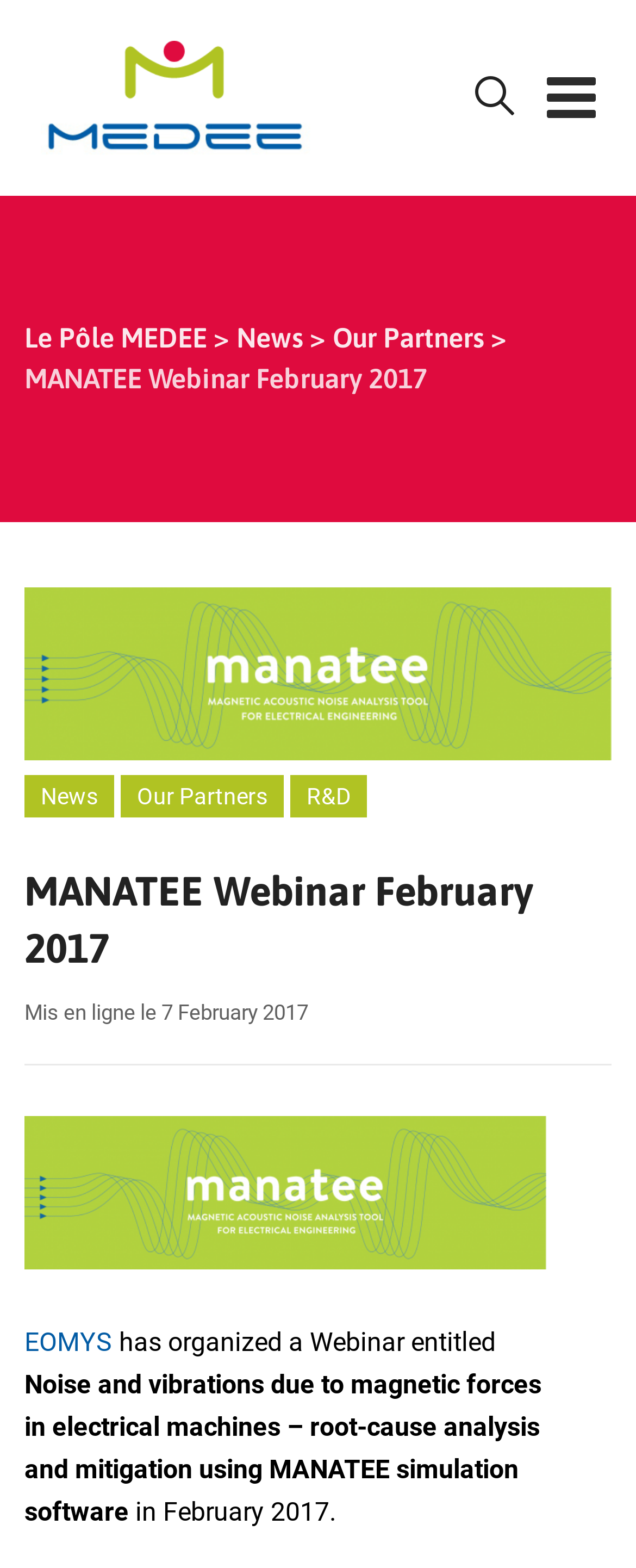Refer to the image and provide an in-depth answer to the question:
When was the webinar published?

The answer can be found in the text 'Mis en ligne le 7 February 2017' which is located at the middle of the webpage, indicating that the webinar was published in February 2017.